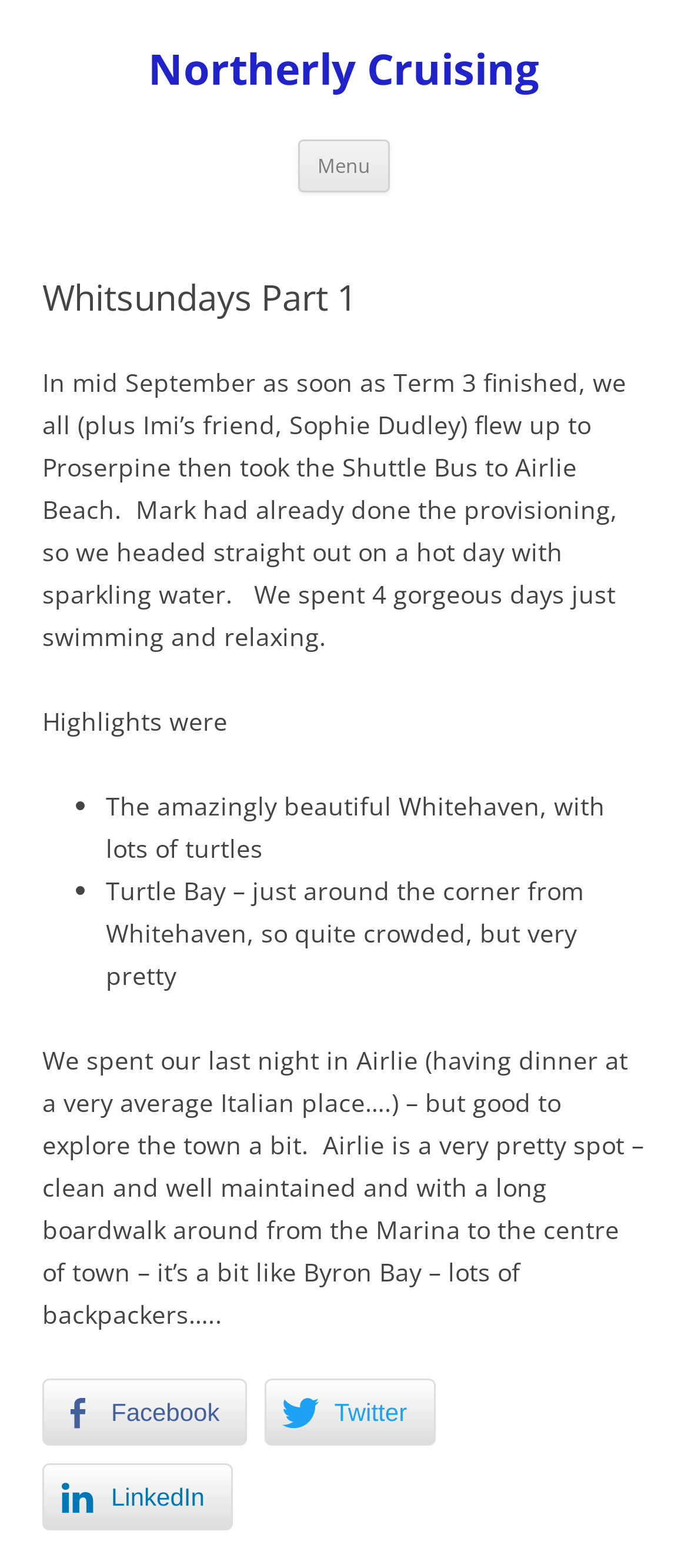Please provide a short answer using a single word or phrase for the question:
What is the name of Imi’s friend?

Sophie Dudley